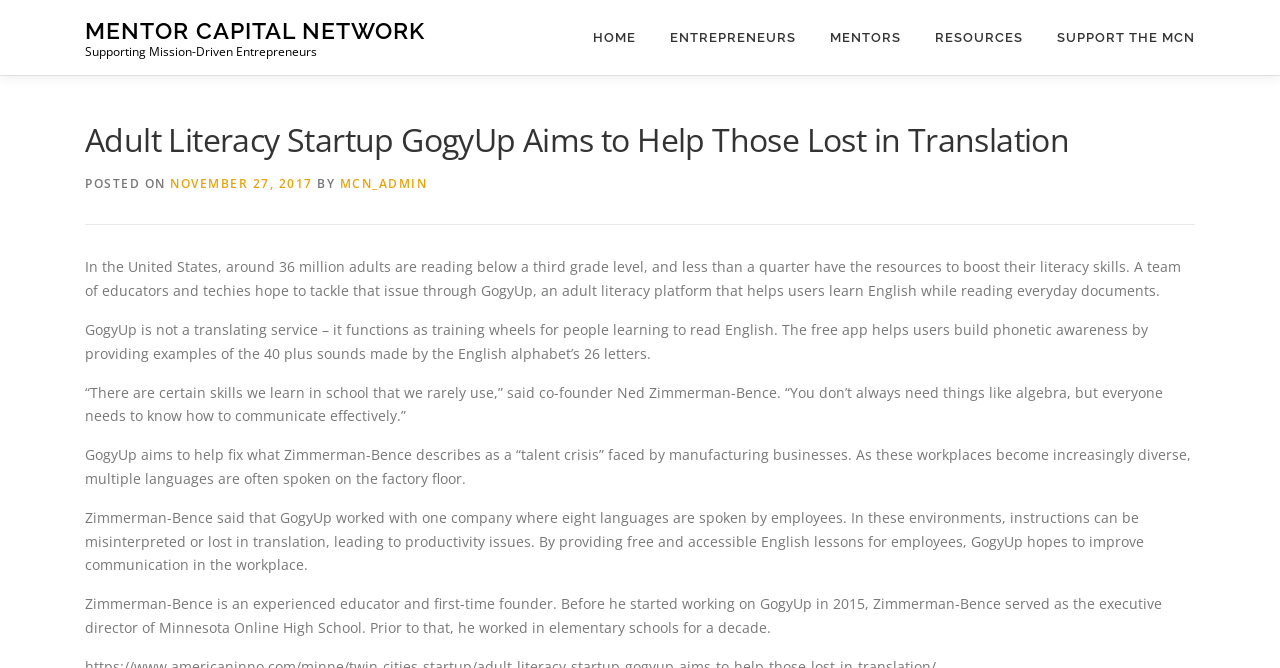Provide your answer in a single word or phrase: 
What is the goal of GogyUp in the workplace?

Improve communication